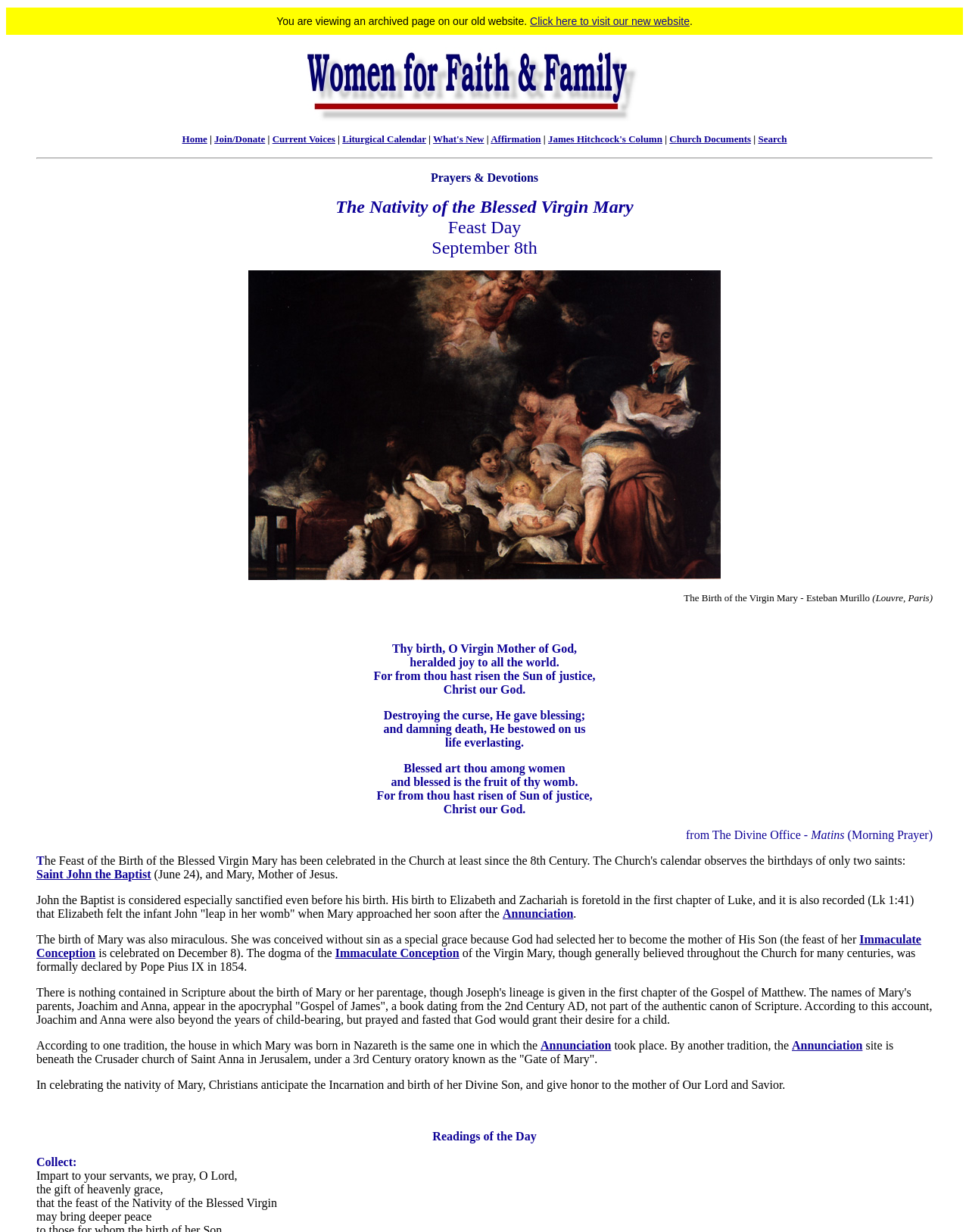Identify and provide the bounding box coordinates of the UI element described: "Church Documents". The coordinates should be formatted as [left, top, right, bottom], with each number being a float between 0 and 1.

[0.691, 0.108, 0.775, 0.117]